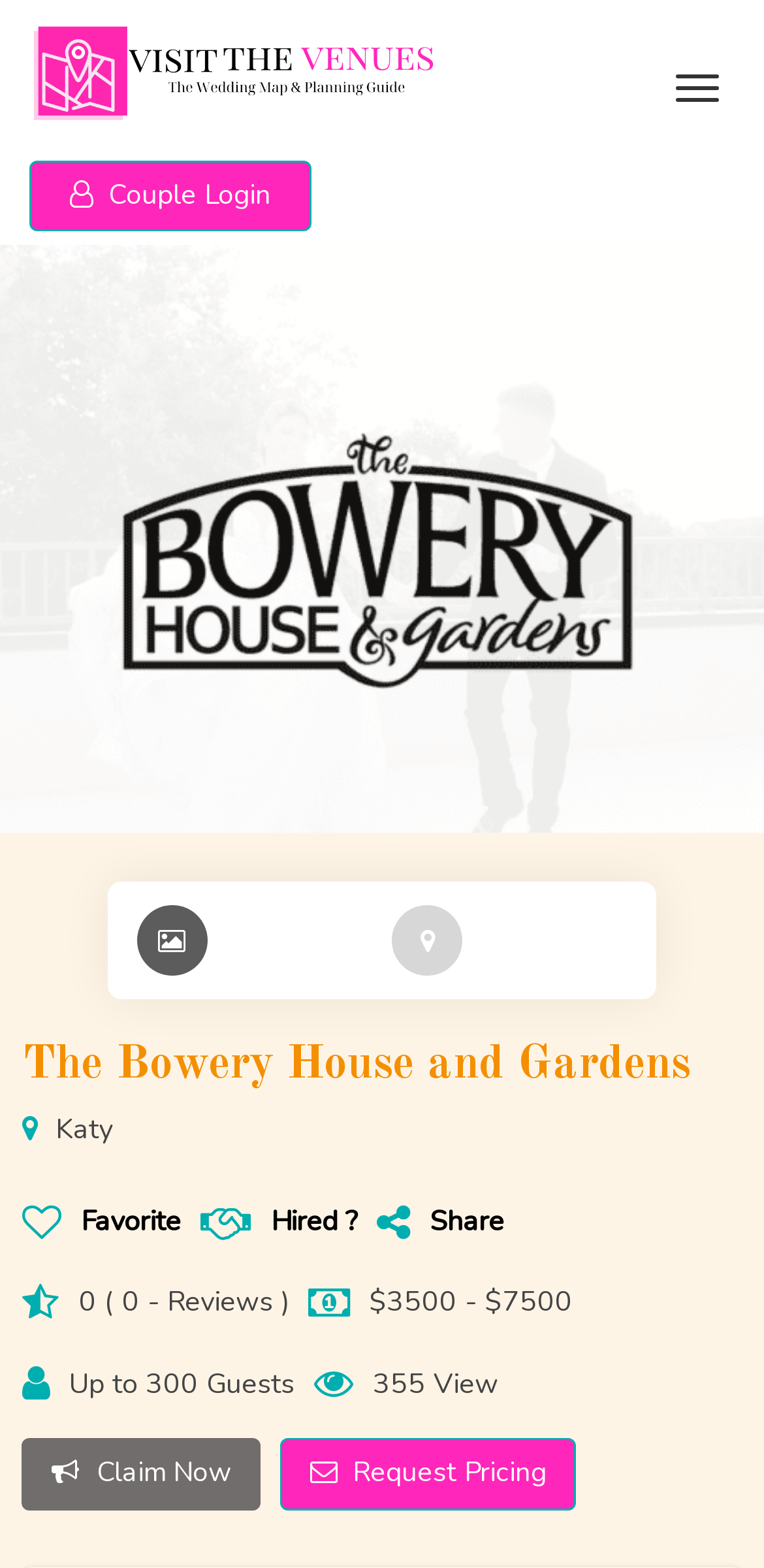Respond with a single word or phrase for the following question: 
What is the price range of the venue?

$3500 - $7500